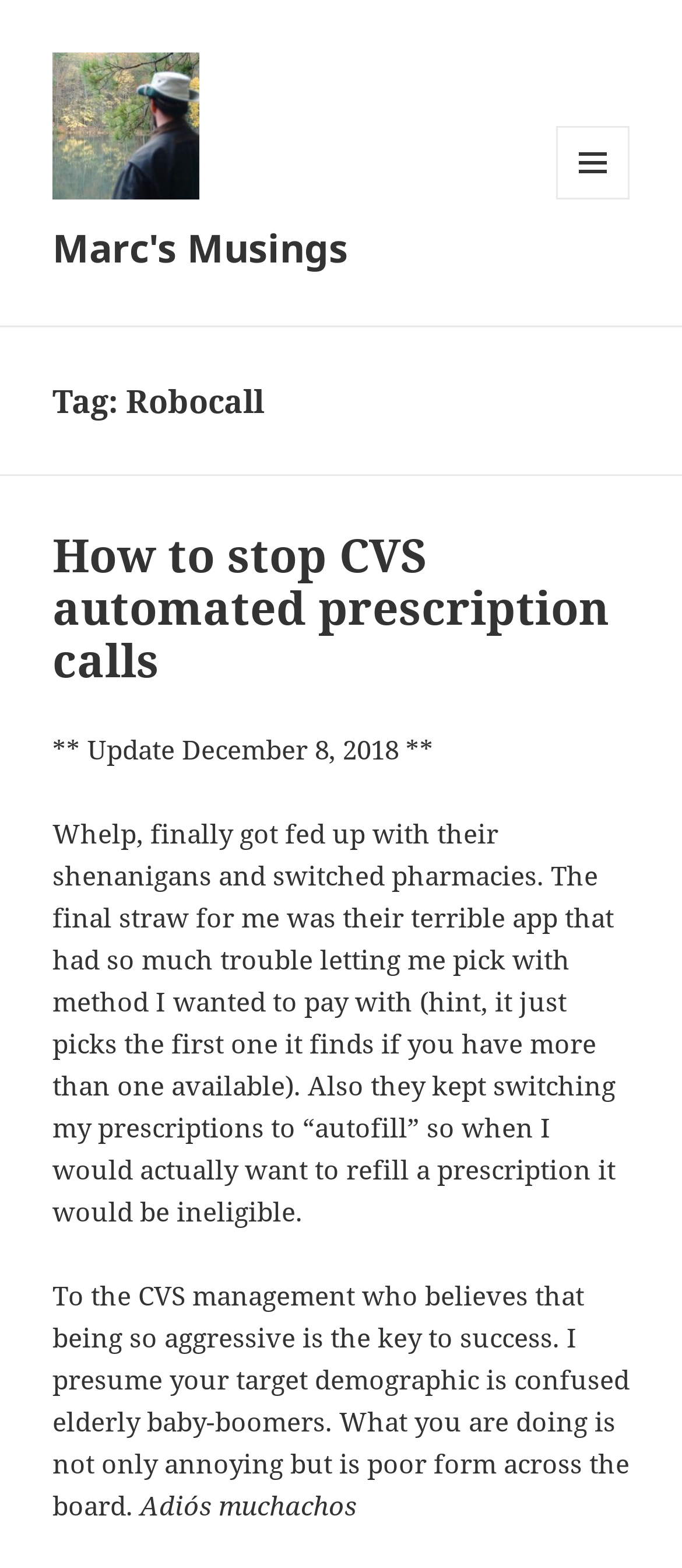From the element description: "parent_node: Marc's Musings", extract the bounding box coordinates of the UI element. The coordinates should be expressed as four float numbers between 0 and 1, in the order [left, top, right, bottom].

[0.077, 0.067, 0.292, 0.089]